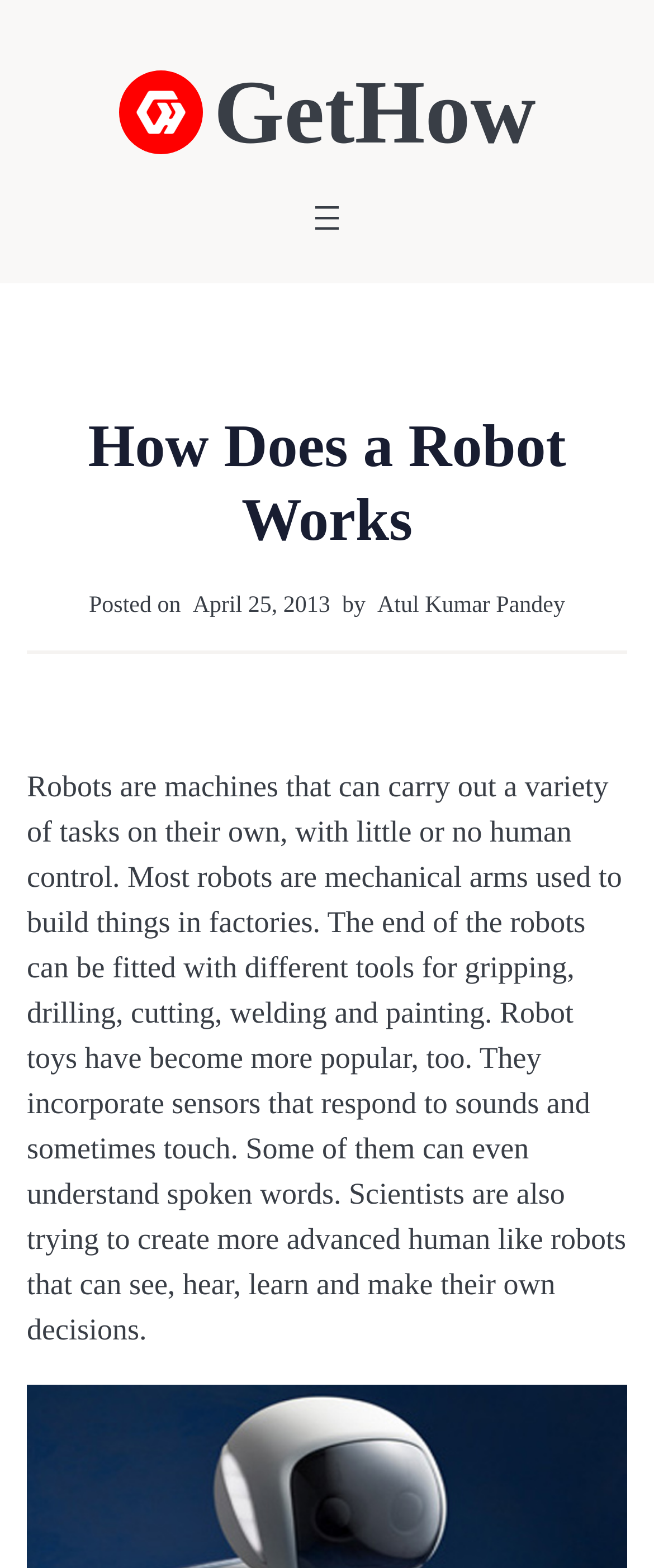Extract the bounding box coordinates for the UI element described as: "aria-label="Open menu"".

[0.469, 0.127, 0.531, 0.152]